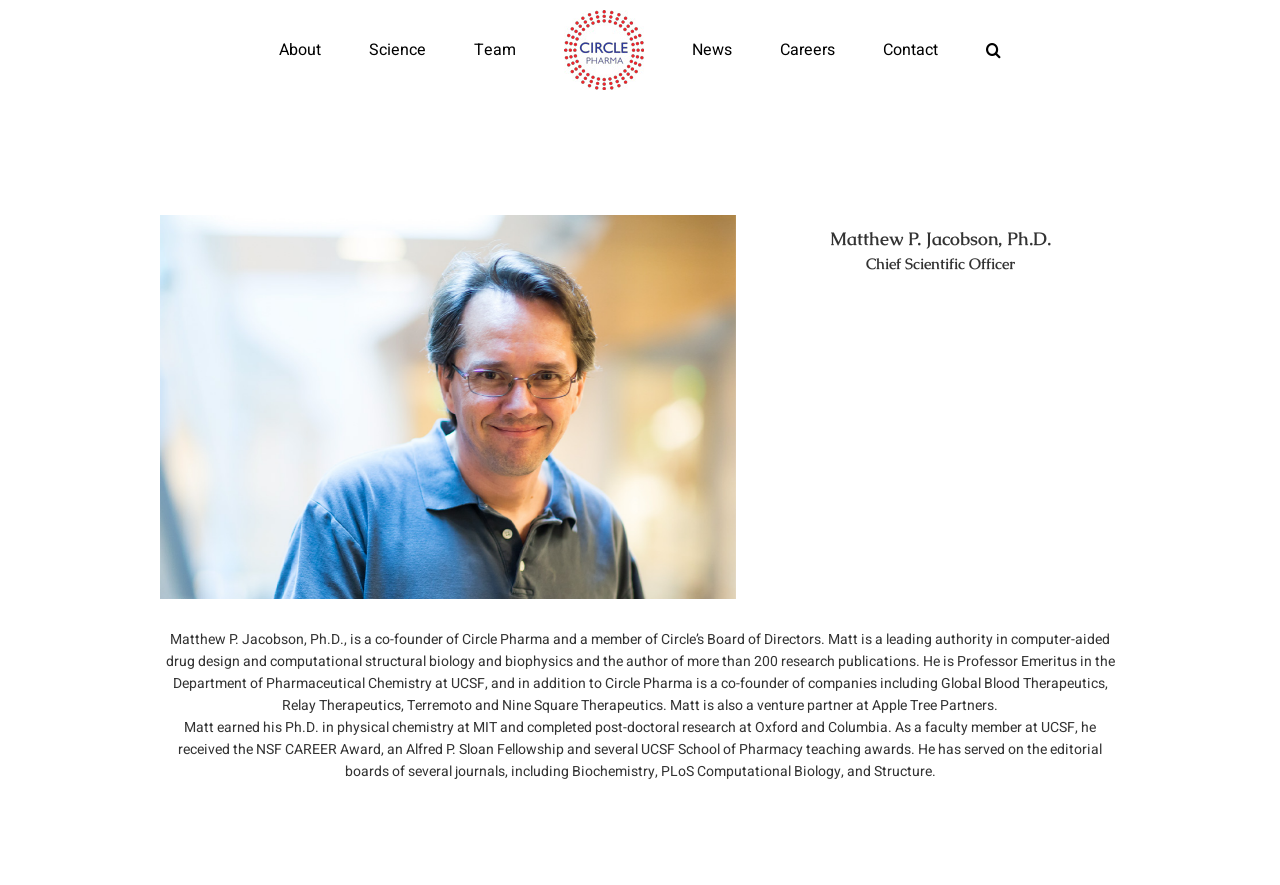Find the bounding box coordinates for the element that must be clicked to complete the instruction: "Read about what is evaluated in a follow-up accessibility audit". The coordinates should be four float numbers between 0 and 1, indicated as [left, top, right, bottom].

None